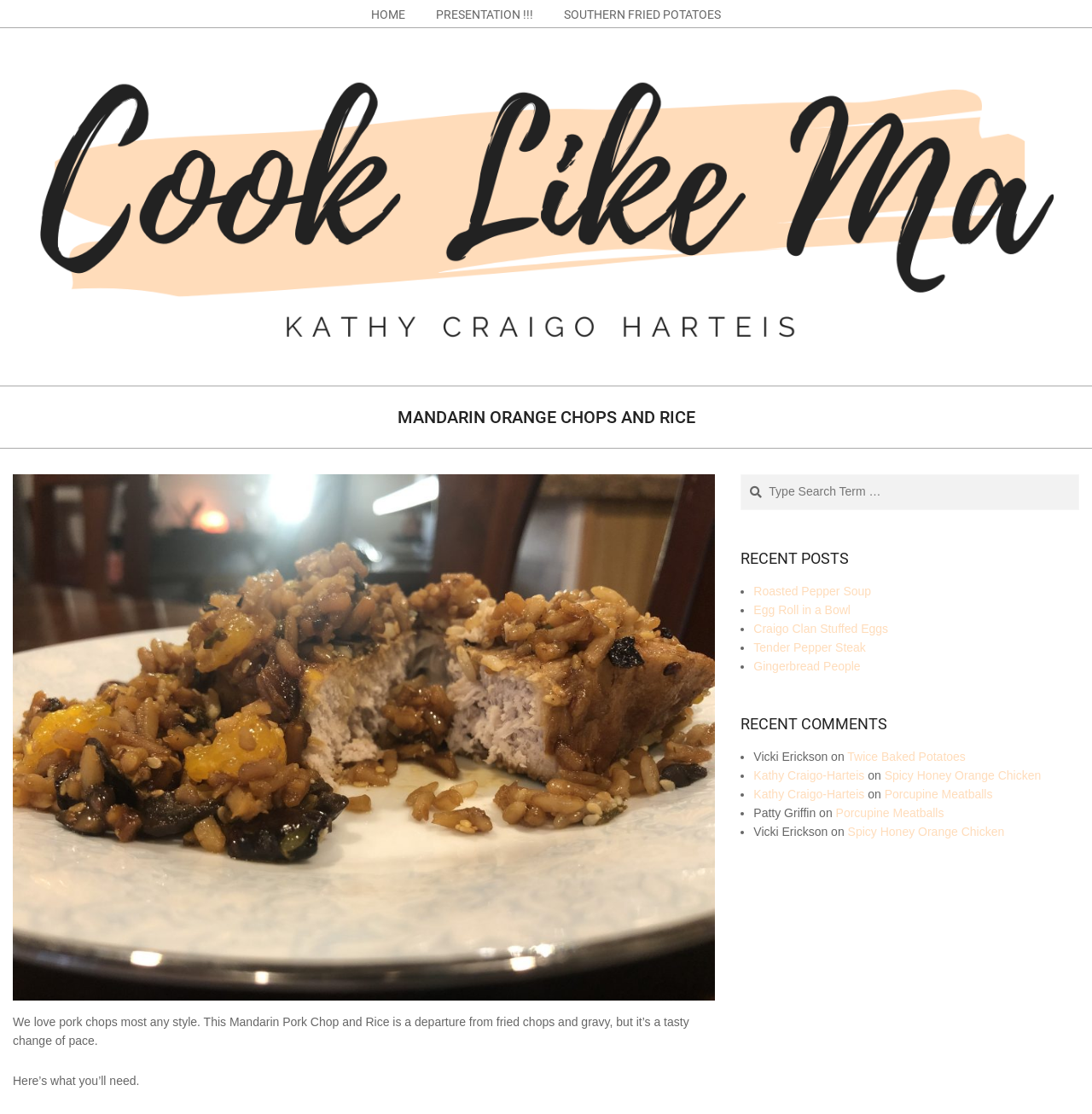Locate the bounding box coordinates of the element to click to perform the following action: 'Click on the 'Roasted Pepper Soup' link'. The coordinates should be given as four float values between 0 and 1, in the form of [left, top, right, bottom].

[0.69, 0.524, 0.798, 0.536]